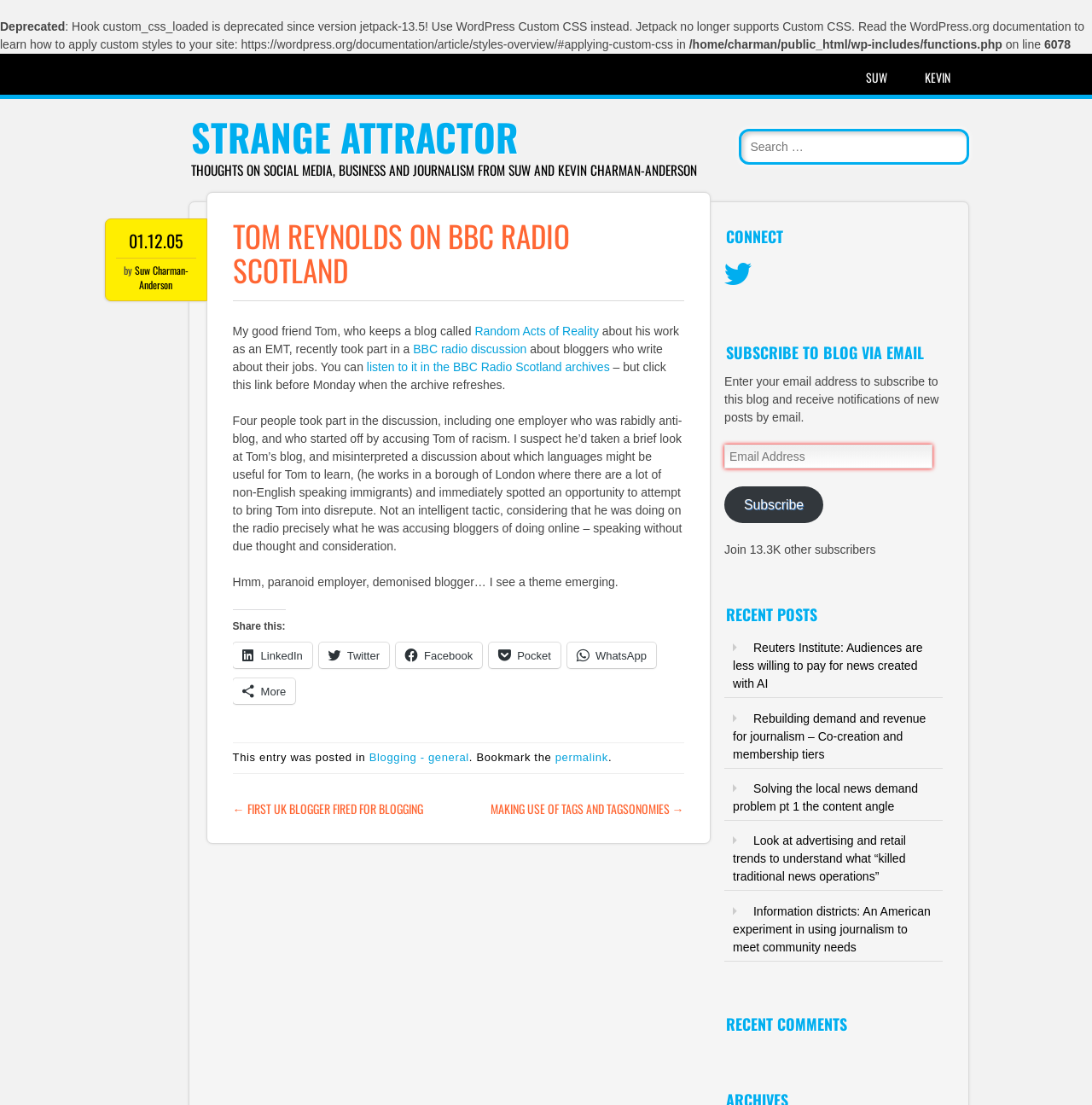Examine the screenshot and answer the question in as much detail as possible: How many links are there in the 'Share this:' section?

The 'Share this:' section is located at the bottom of the article section, and it contains links to LinkedIn, Twitter, Facebook, Pocket, and WhatsApp, which makes a total of 5 links.